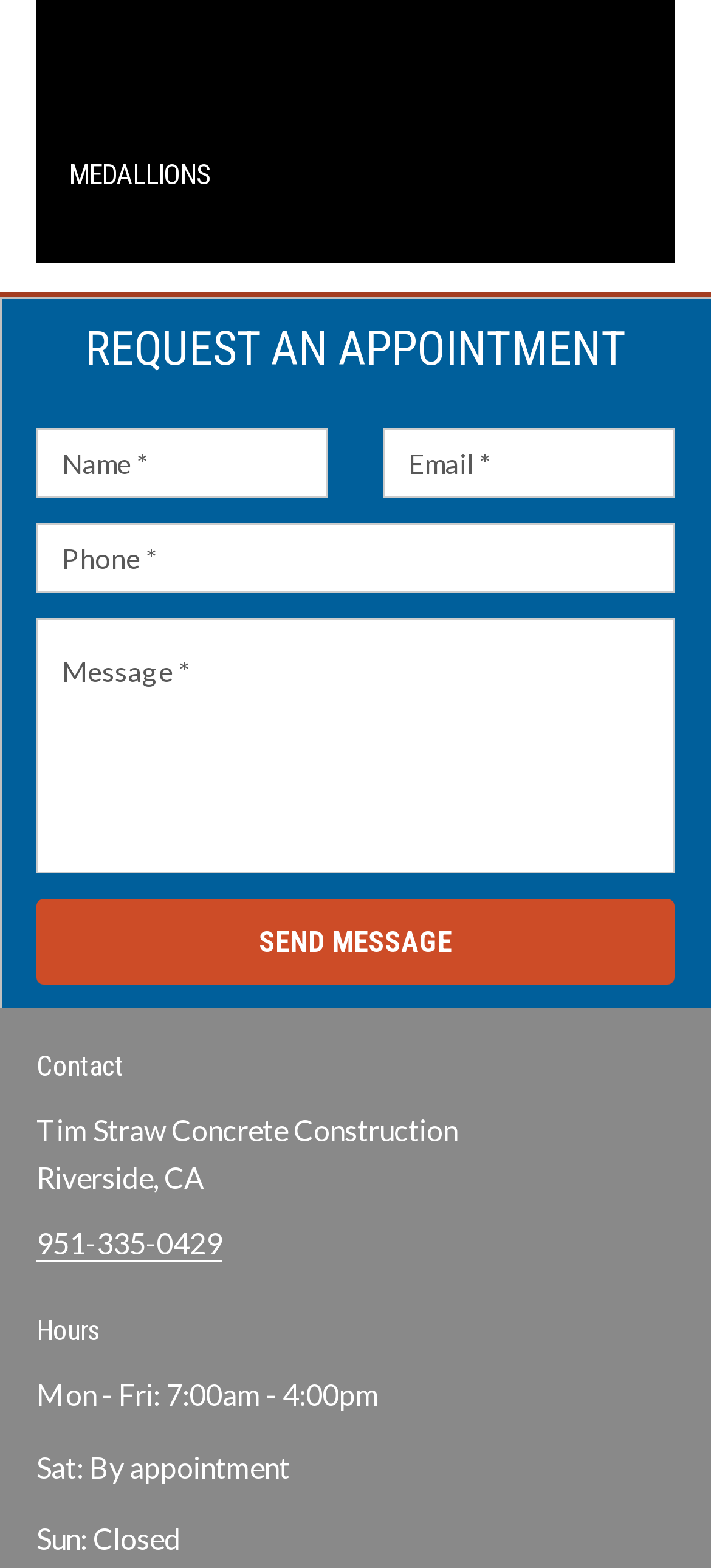Provide the bounding box coordinates of the HTML element this sentence describes: "Request Nursing Help". The bounding box coordinates consist of four float numbers between 0 and 1, i.e., [left, top, right, bottom].

None